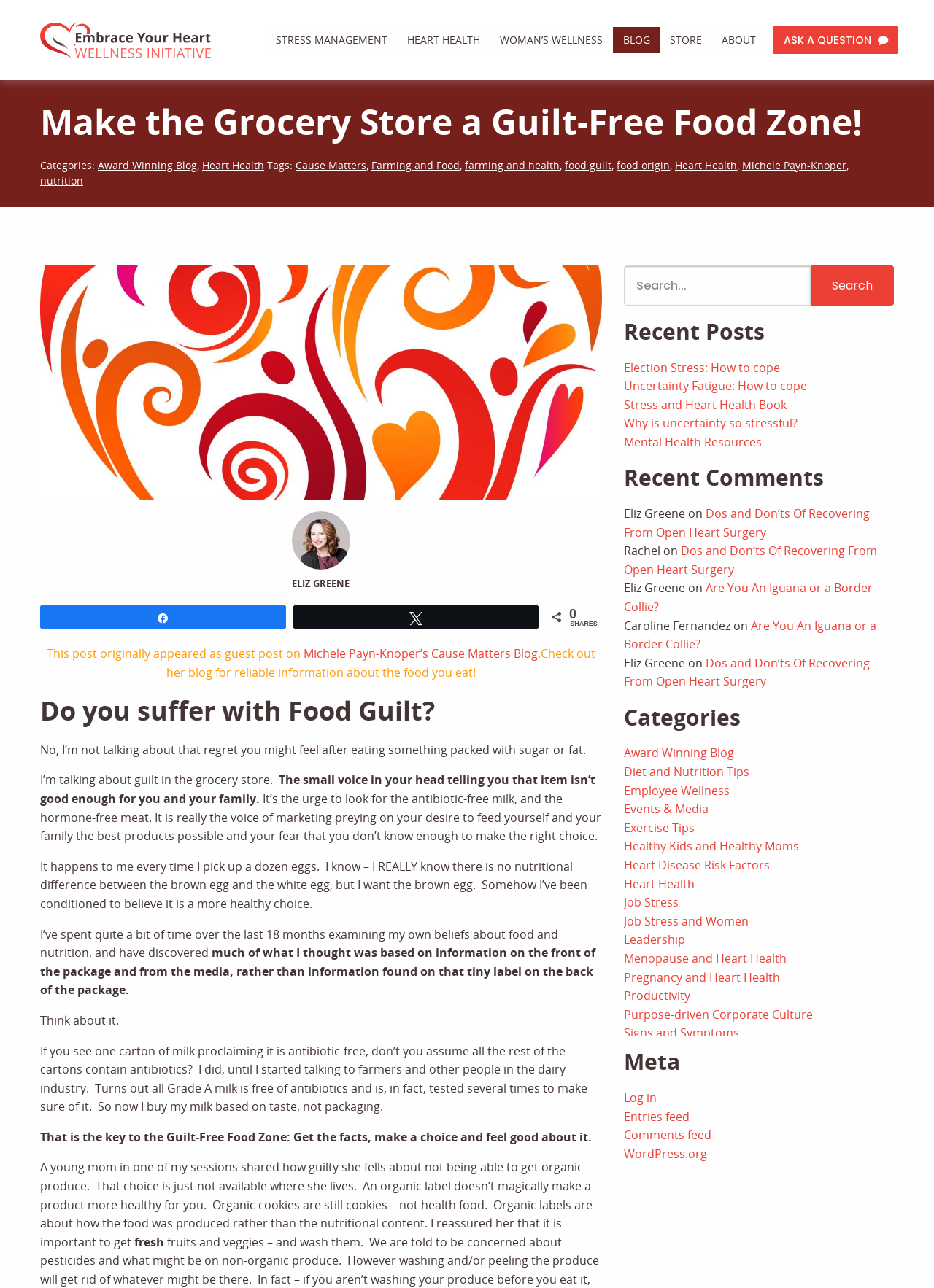What is the purpose of the Guilt-Free Food Zone?
Refer to the screenshot and respond with a concise word or phrase.

Get the facts, make a choice and feel good about it